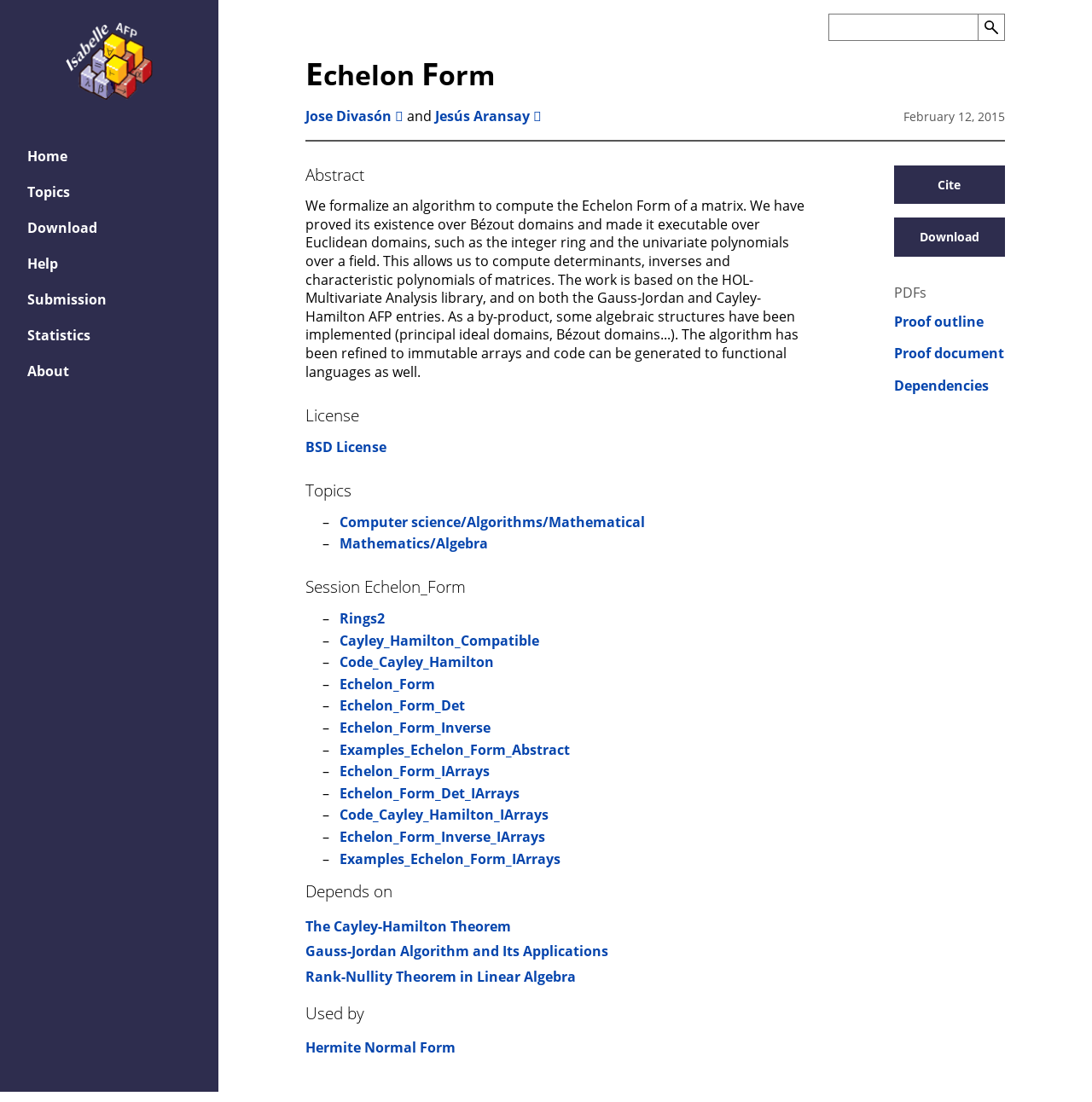What is the license of the work presented on this webpage?
Utilize the image to construct a detailed and well-explained answer.

The license of the work is mentioned in the 'License' section, which is BSD License, as indicated by the link 'BSD License'.